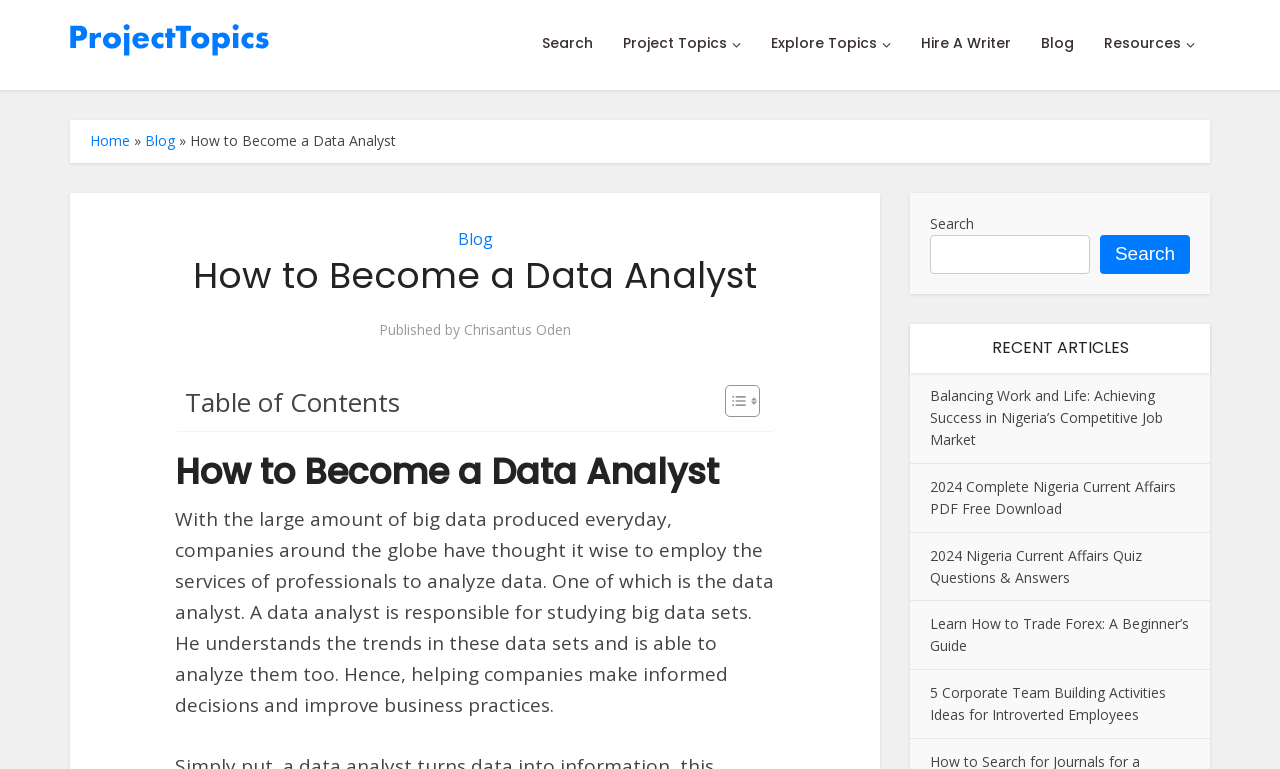Please identify the bounding box coordinates of the element on the webpage that should be clicked to follow this instruction: "Click on the 'Home' link". The bounding box coordinates should be given as four float numbers between 0 and 1, formatted as [left, top, right, bottom].

[0.07, 0.17, 0.102, 0.195]